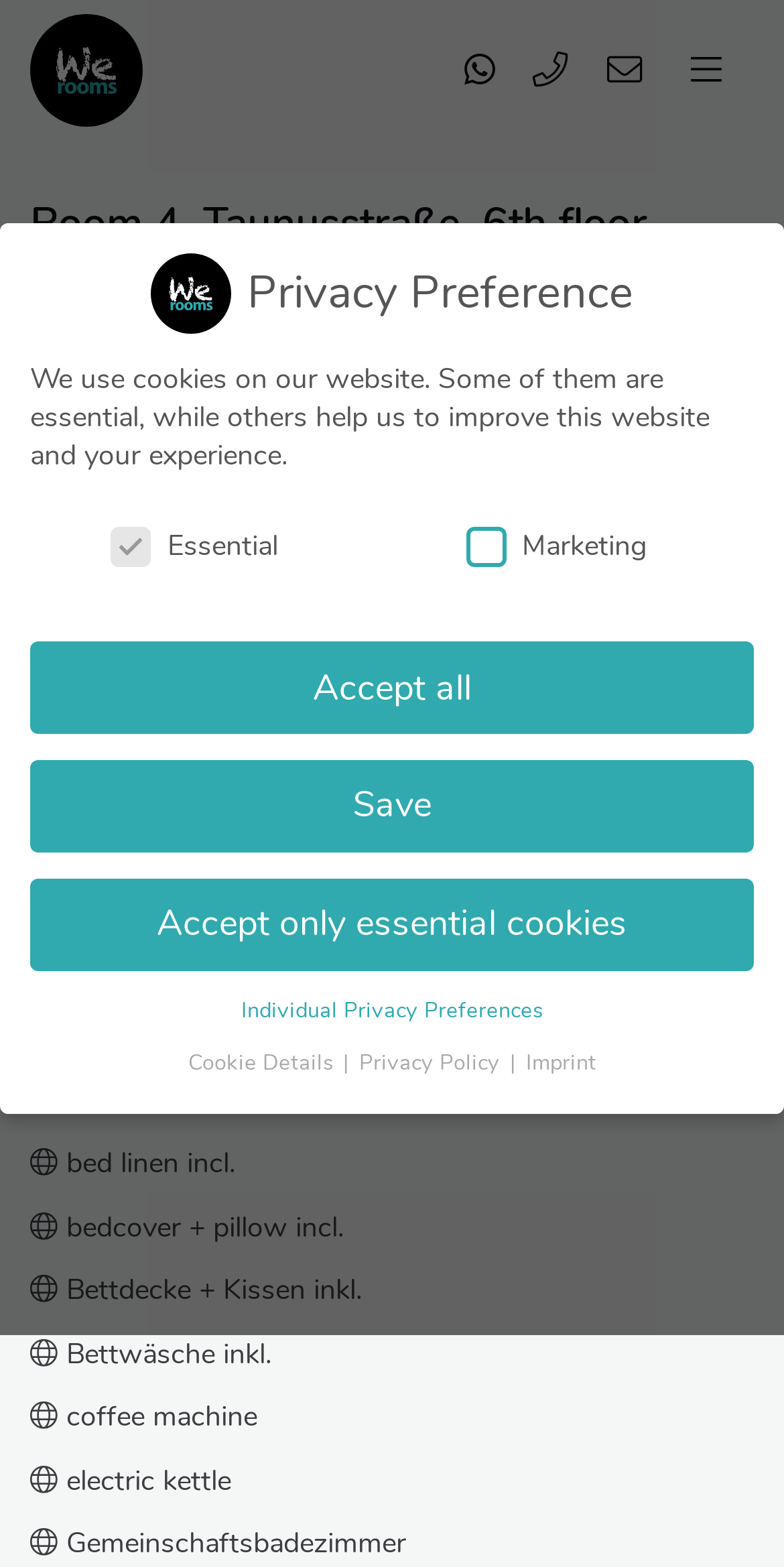Point out the bounding box coordinates of the section to click in order to follow this instruction: "Enter arrival and departure dates".

[0.074, 0.325, 0.926, 0.373]